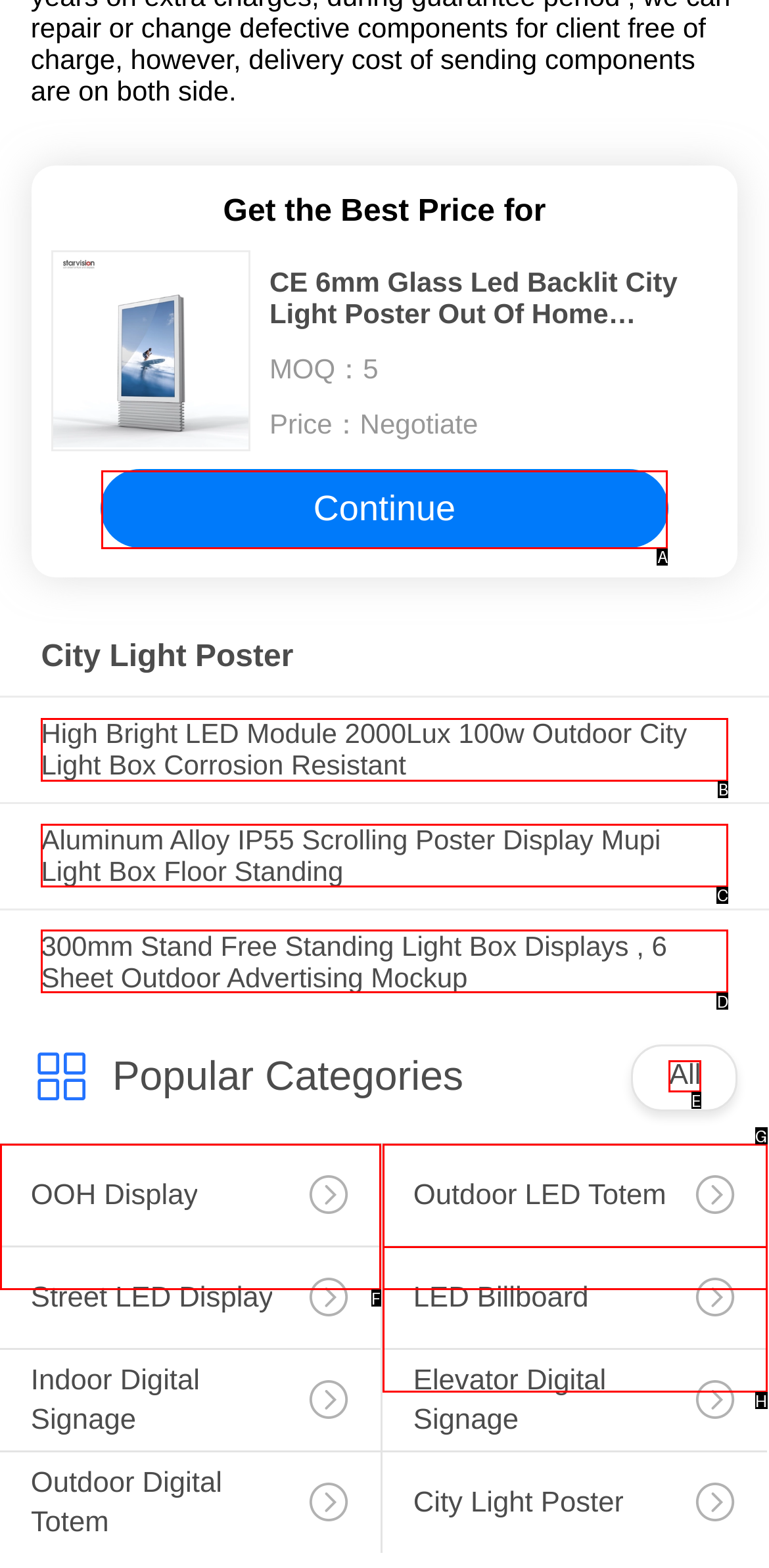Which HTML element should be clicked to complete the following task: Visit the Online Dating Site?
Answer with the letter corresponding to the correct choice.

None